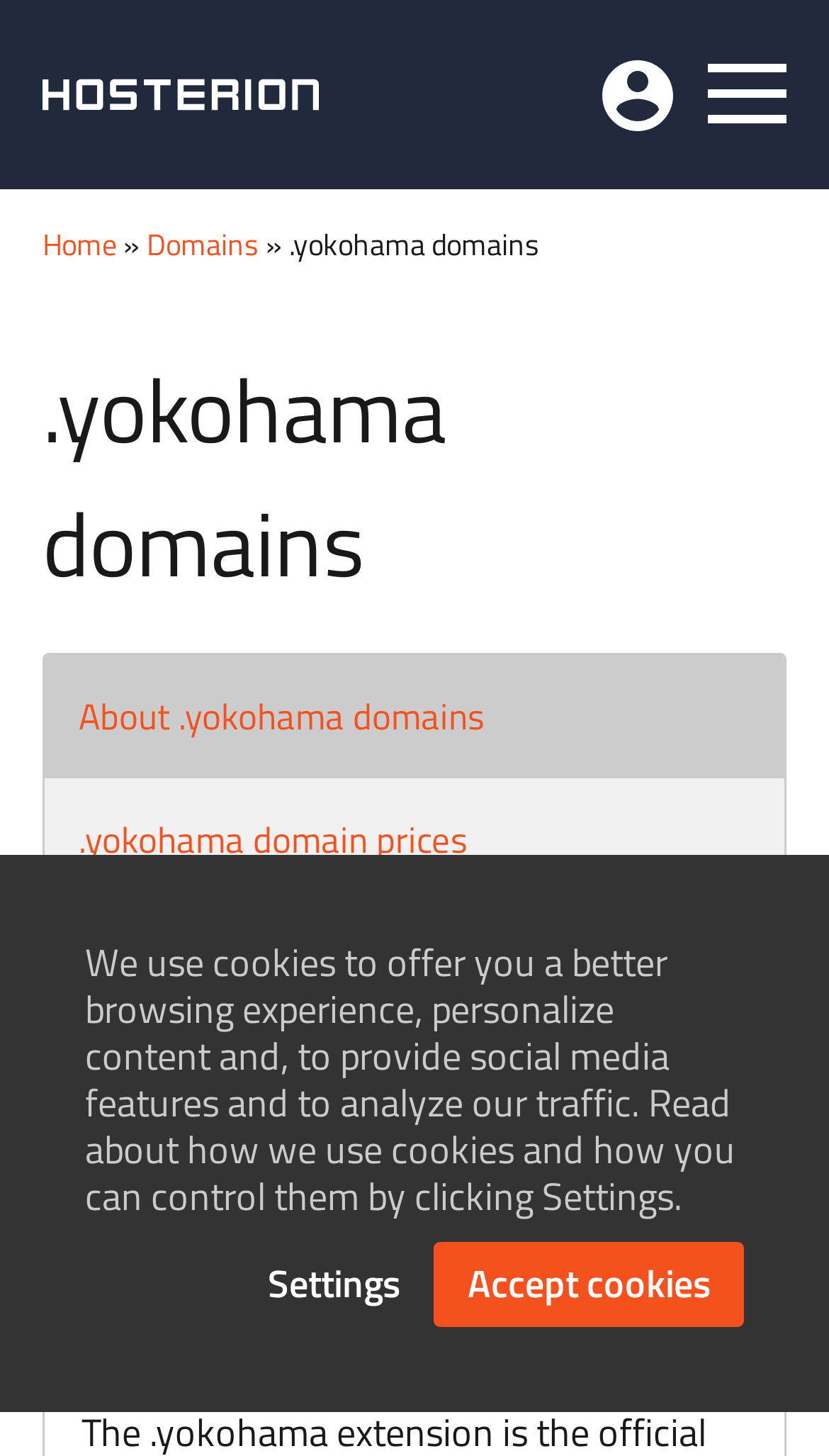What is the price to register a .yokohama domain?
Based on the visual, give a brief answer using one word or a short phrase.

16 € / year